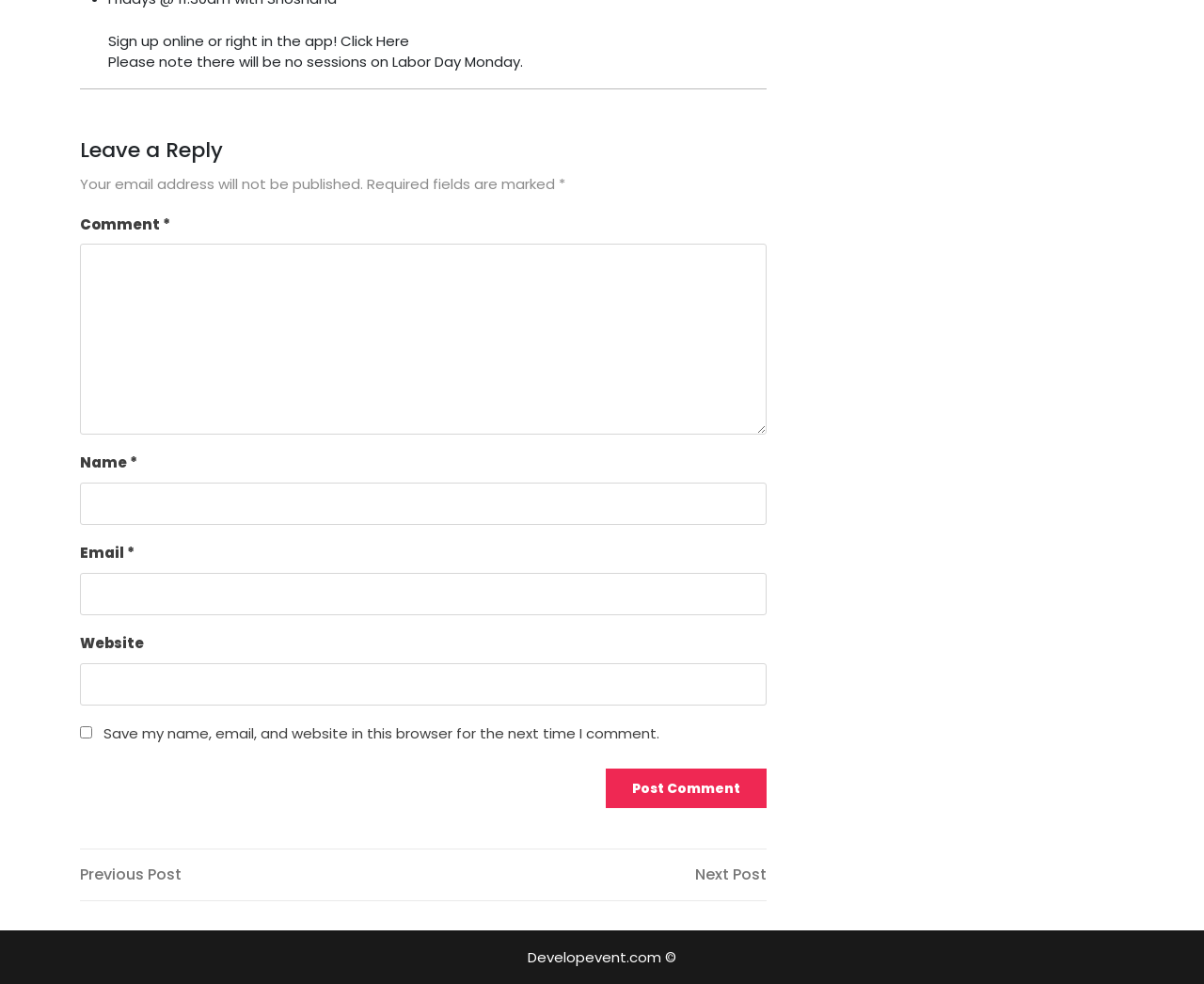Please identify the coordinates of the bounding box that should be clicked to fulfill this instruction: "Leave a comment".

[0.066, 0.141, 0.637, 0.166]